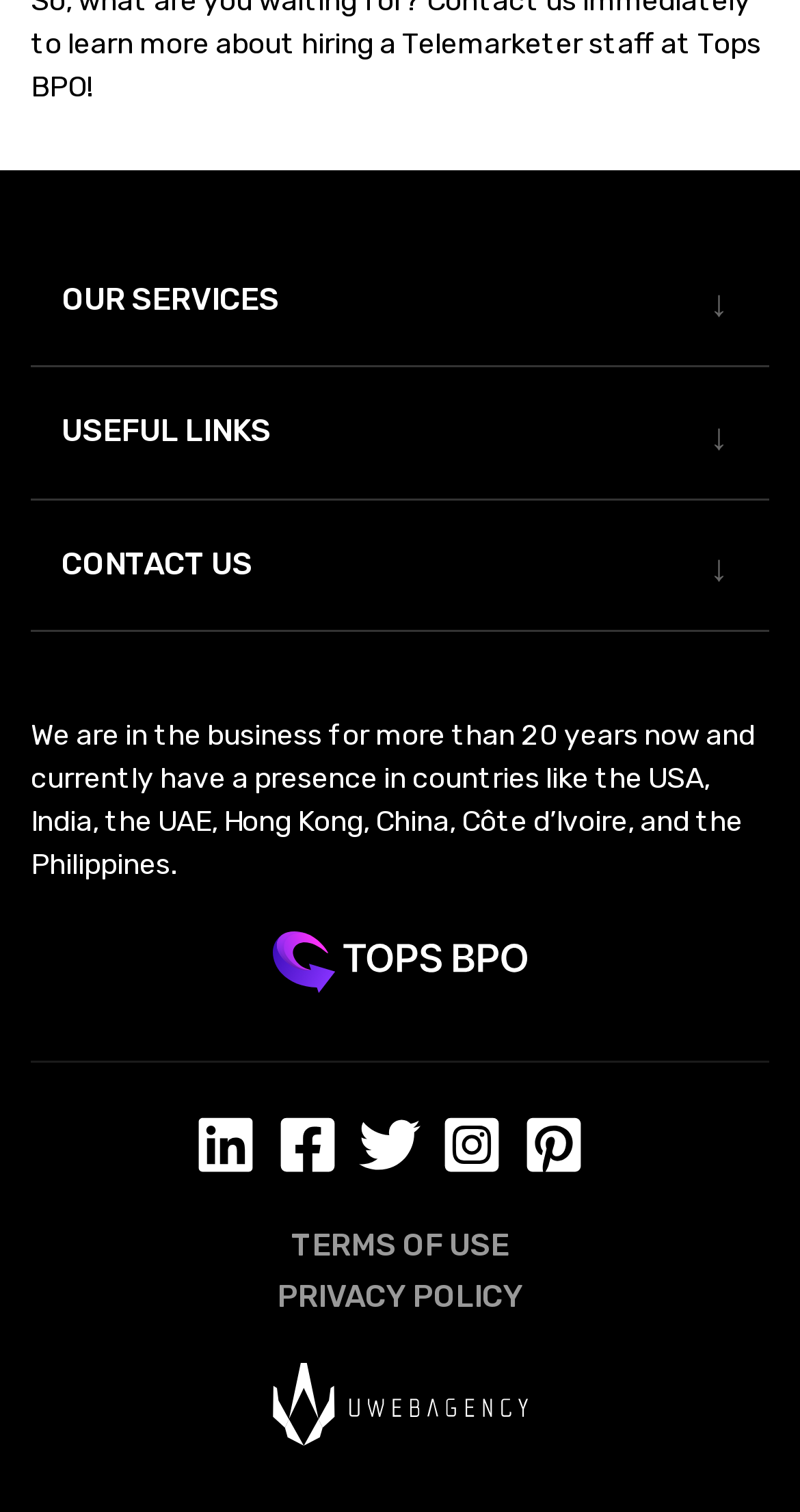Give a one-word or short-phrase answer to the following question: 
How many phone numbers are provided on the webpage?

2